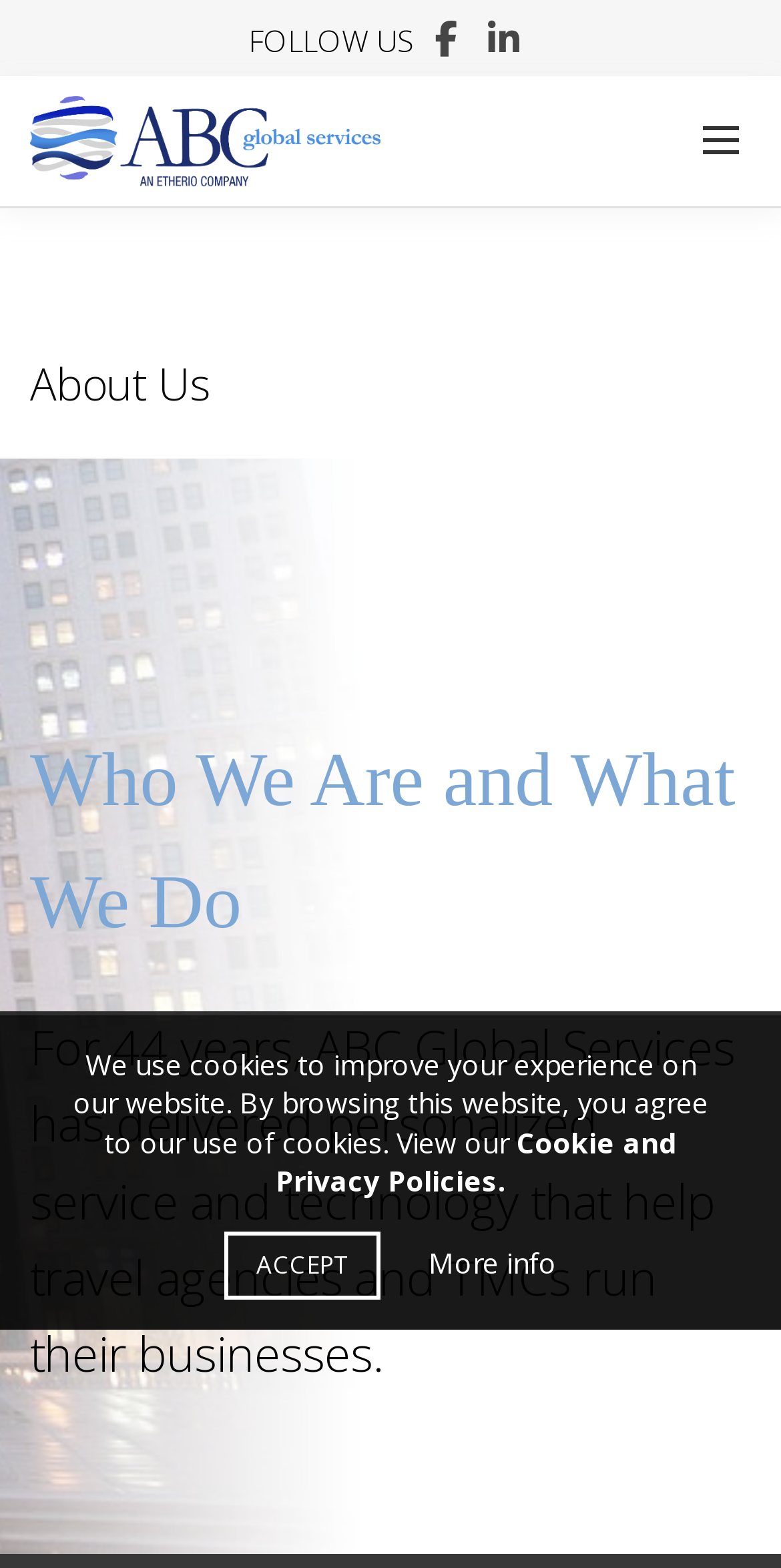Identify the bounding box of the HTML element described here: "alt="ABC Global Services"". Provide the coordinates as four float numbers between 0 and 1: [left, top, right, bottom].

[0.038, 0.076, 0.487, 0.1]